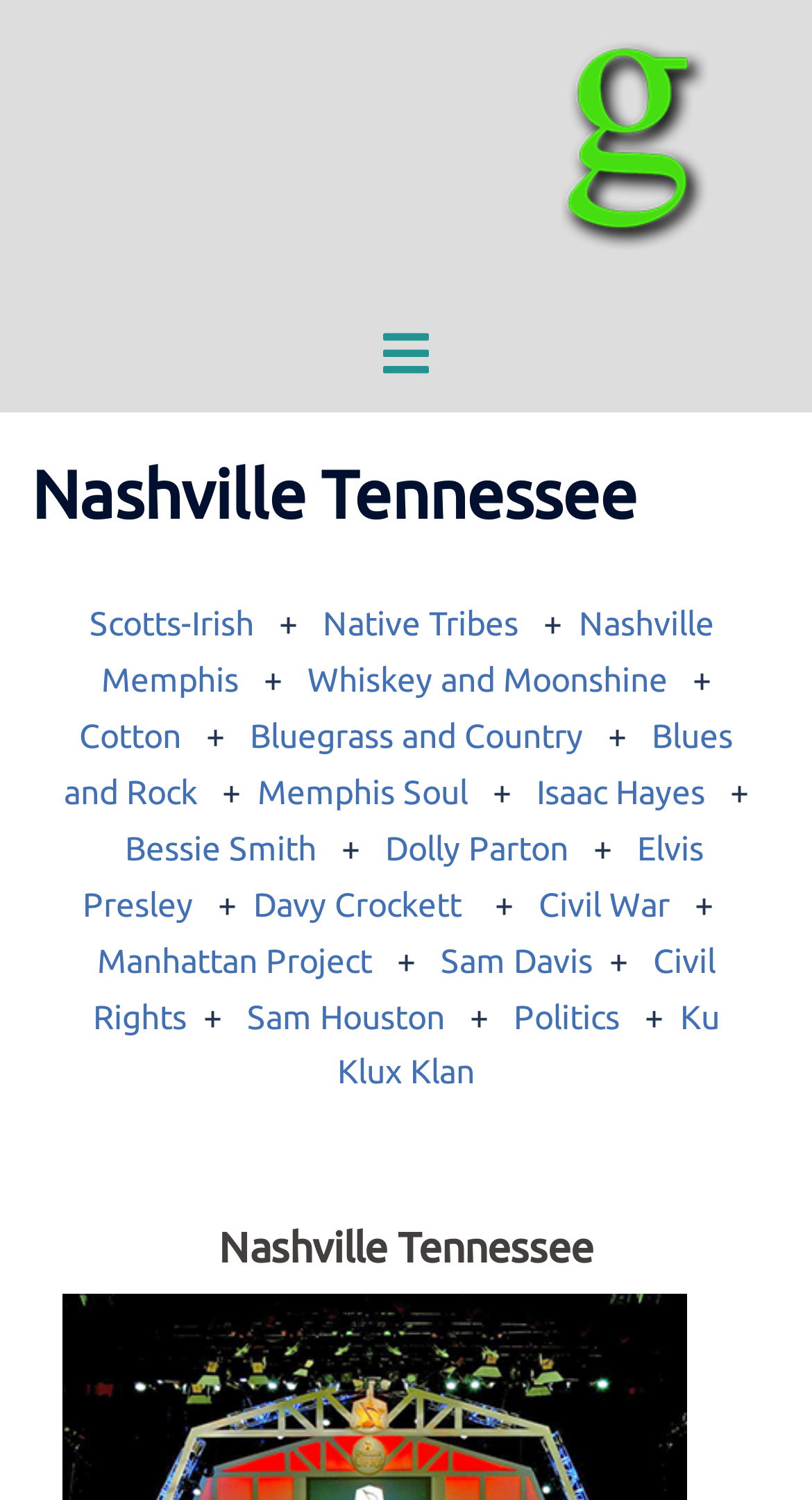Provide the bounding box coordinates for the area that should be clicked to complete the instruction: "Read about the life of Dolly Parton".

[0.474, 0.553, 0.7, 0.578]